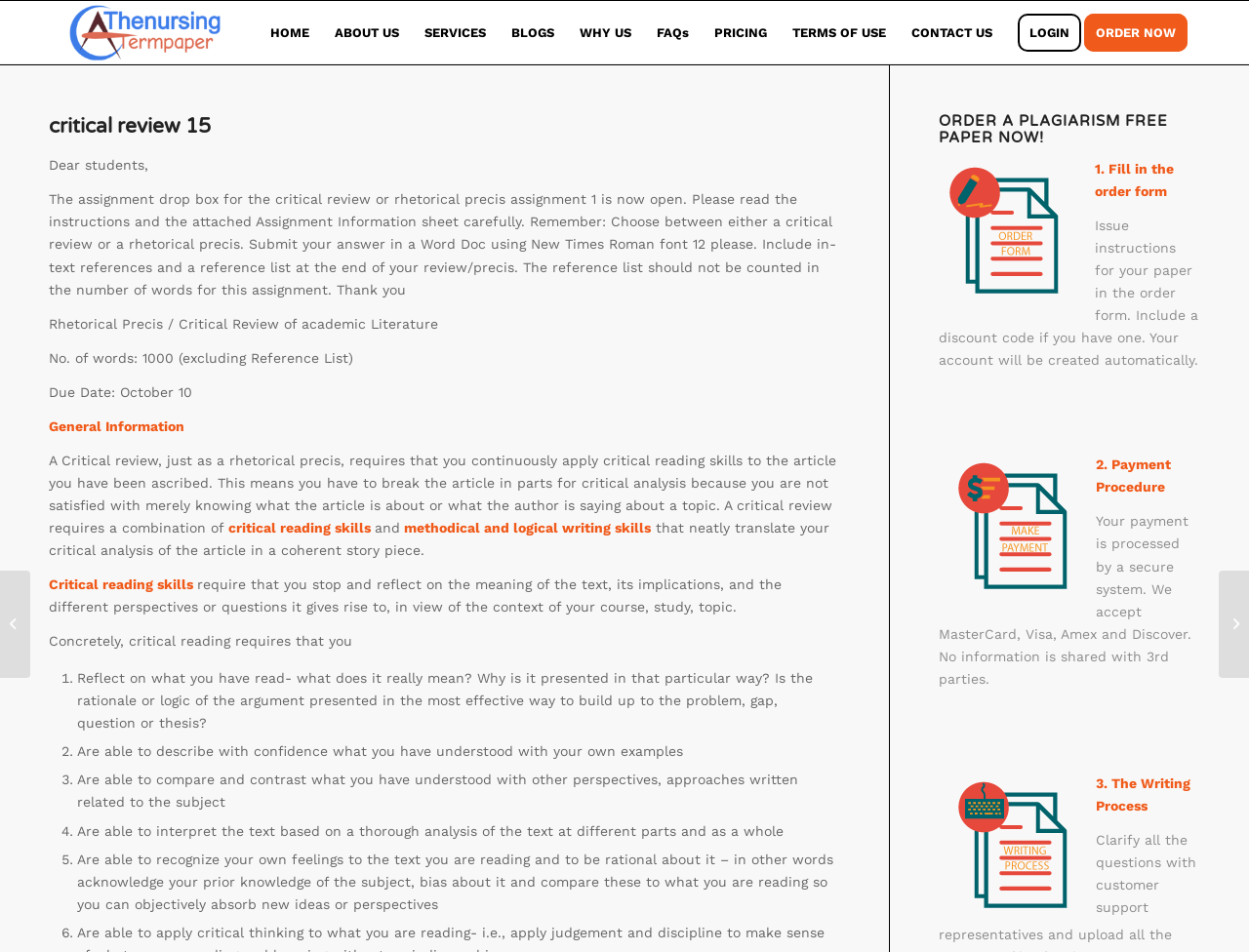Please find the bounding box coordinates of the element that needs to be clicked to perform the following instruction: "Leave a comment". The bounding box coordinates should be four float numbers between 0 and 1, represented as [left, top, right, bottom].

None